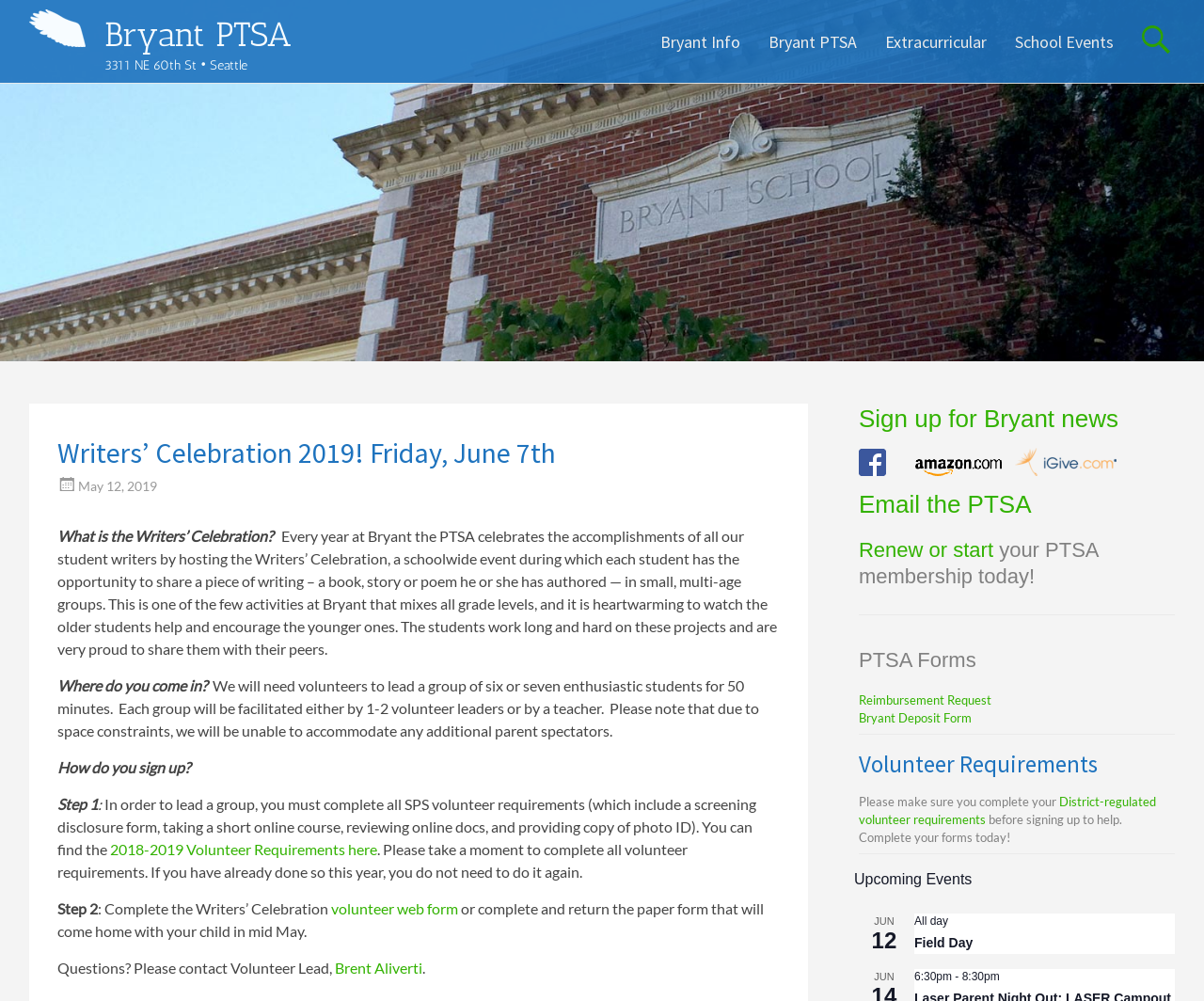Please determine the bounding box coordinates of the element to click in order to execute the following instruction: "View the 'Writers’ Celebration 2019!' details". The coordinates should be four float numbers between 0 and 1, specified as [left, top, right, bottom].

[0.048, 0.431, 0.648, 0.474]